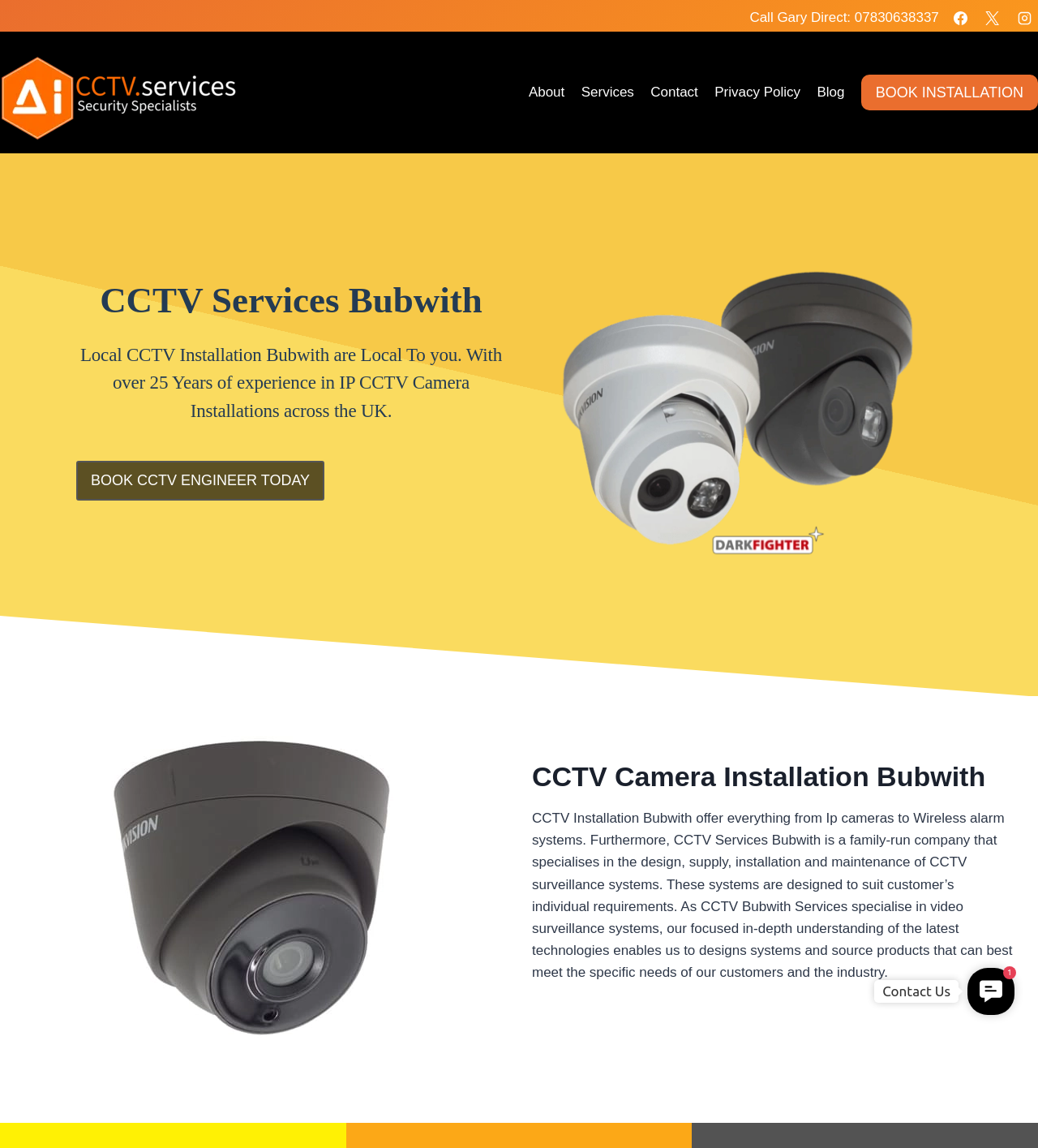Please find the bounding box coordinates (top-left x, top-left y, bottom-right x, bottom-right y) in the screenshot for the UI element described as follows: February Newsletter

None